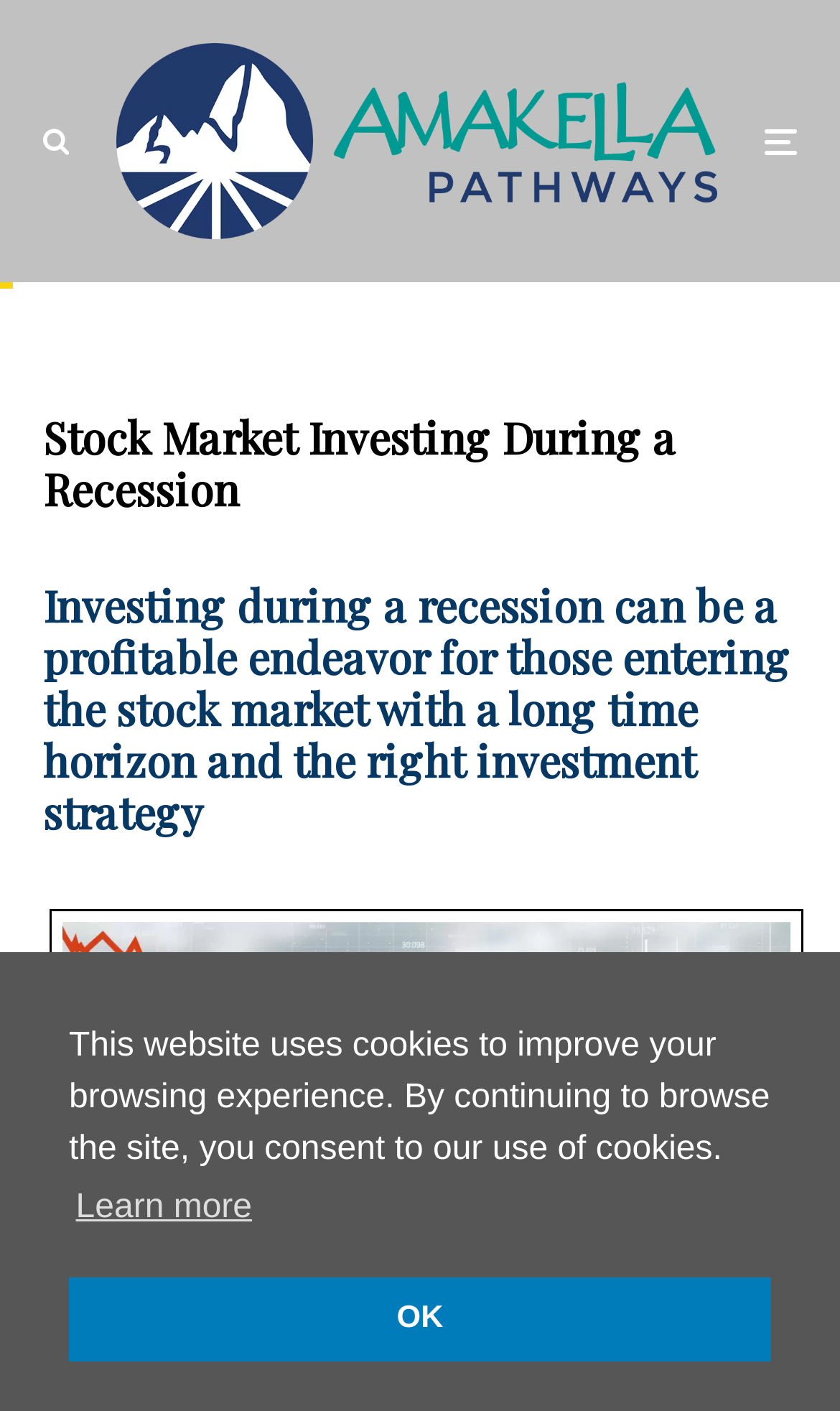Can you determine the main header of this webpage?

Stock Market Investing During a Recession